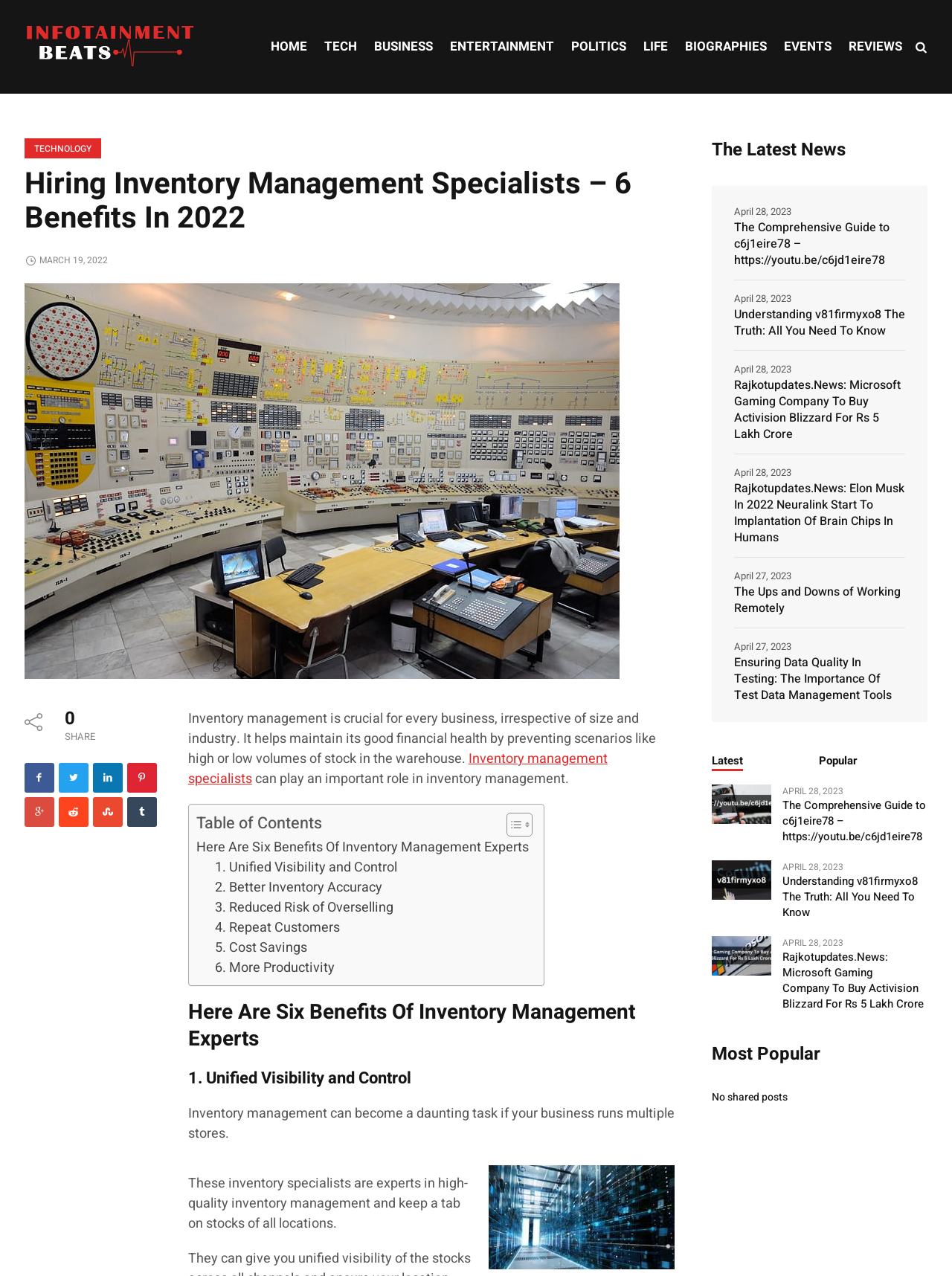How many news articles are listed in the 'The Latest News' section?
Using the details shown in the screenshot, provide a comprehensive answer to the question.

The 'The Latest News' section lists five news articles, each with a title, link, and date, providing readers with the latest news and updates.